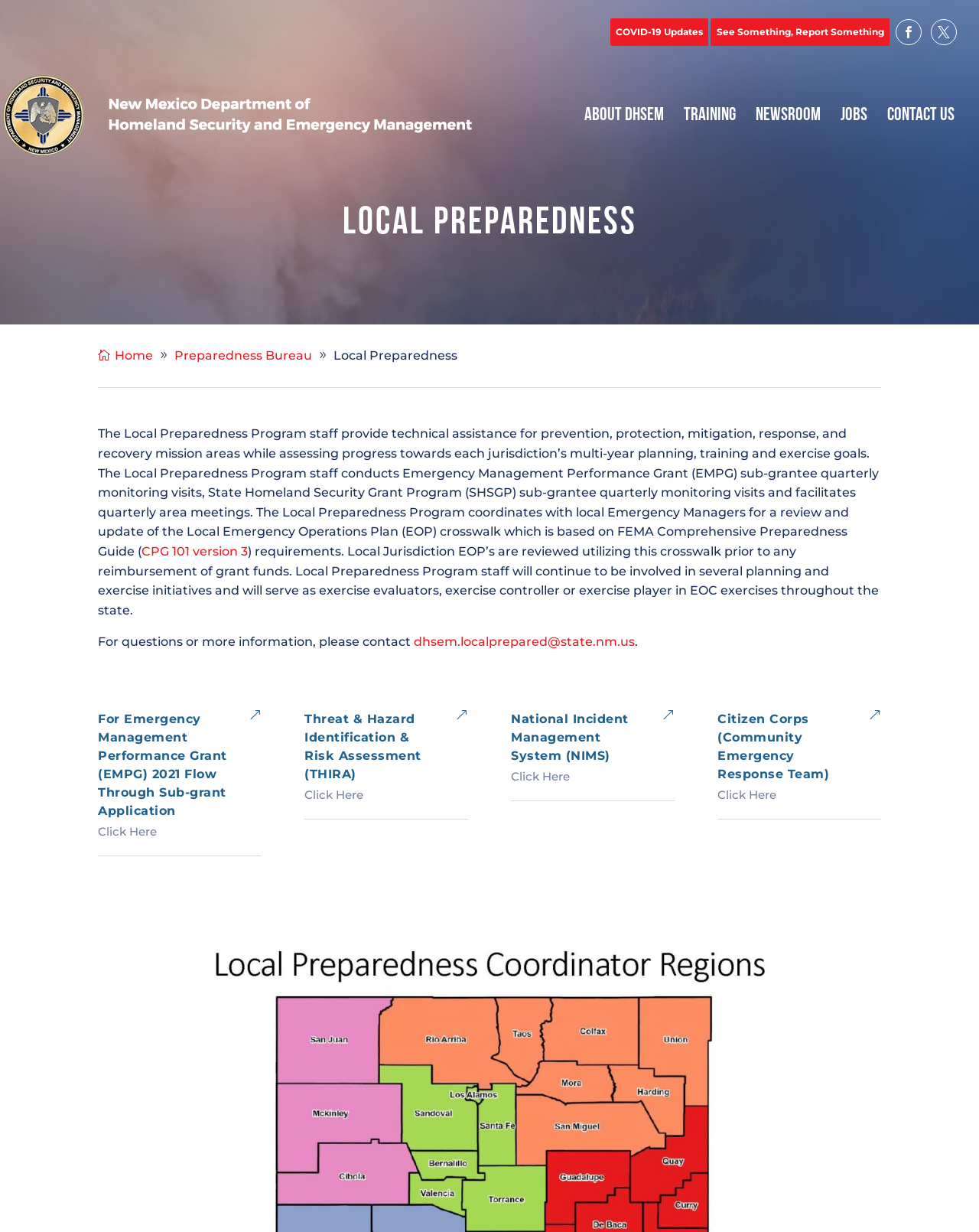Bounding box coordinates are specified in the format (top-left x, top-left y, bottom-right x, bottom-right y). All values are floating point numbers bounded between 0 and 1. Please provide the bounding box coordinate of the region this sentence describes: COVID-19 Updates

[0.623, 0.015, 0.724, 0.037]